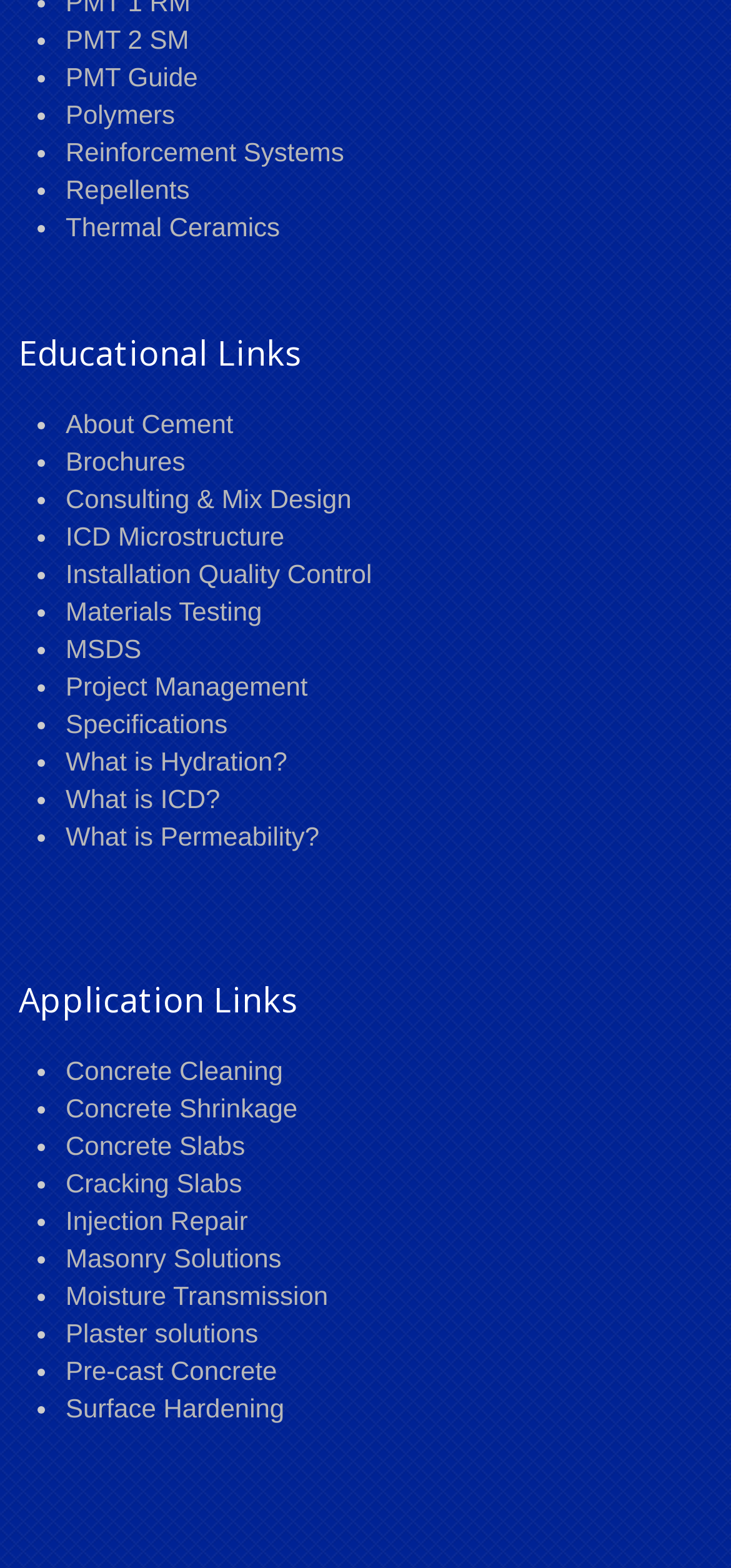Locate the bounding box coordinates of the area where you should click to accomplish the instruction: "Go to About Cement".

[0.09, 0.26, 0.319, 0.279]